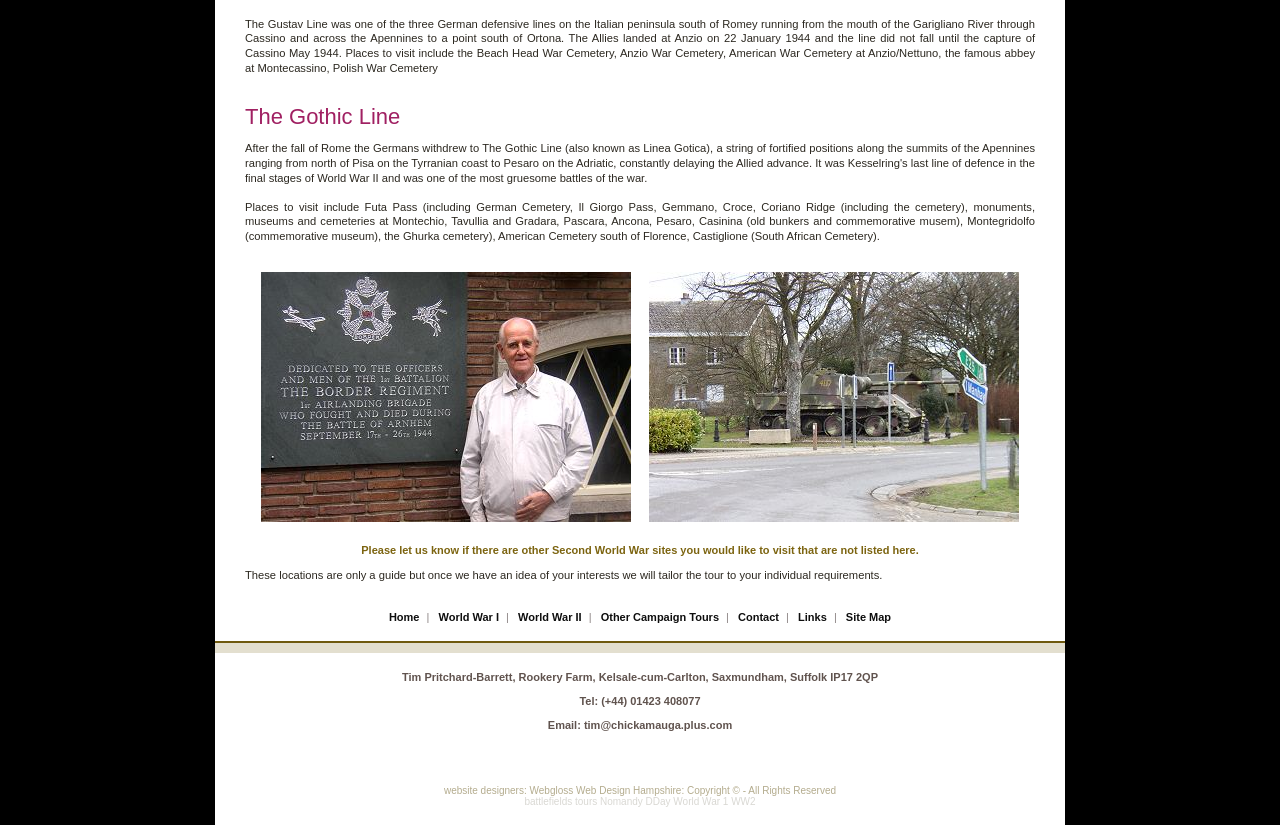What is the name of the famous abbey mentioned?
Please answer the question with as much detail and depth as you can.

The famous abbey mentioned in the first paragraph is Montecassino, which is one of the places to visit on the tour.